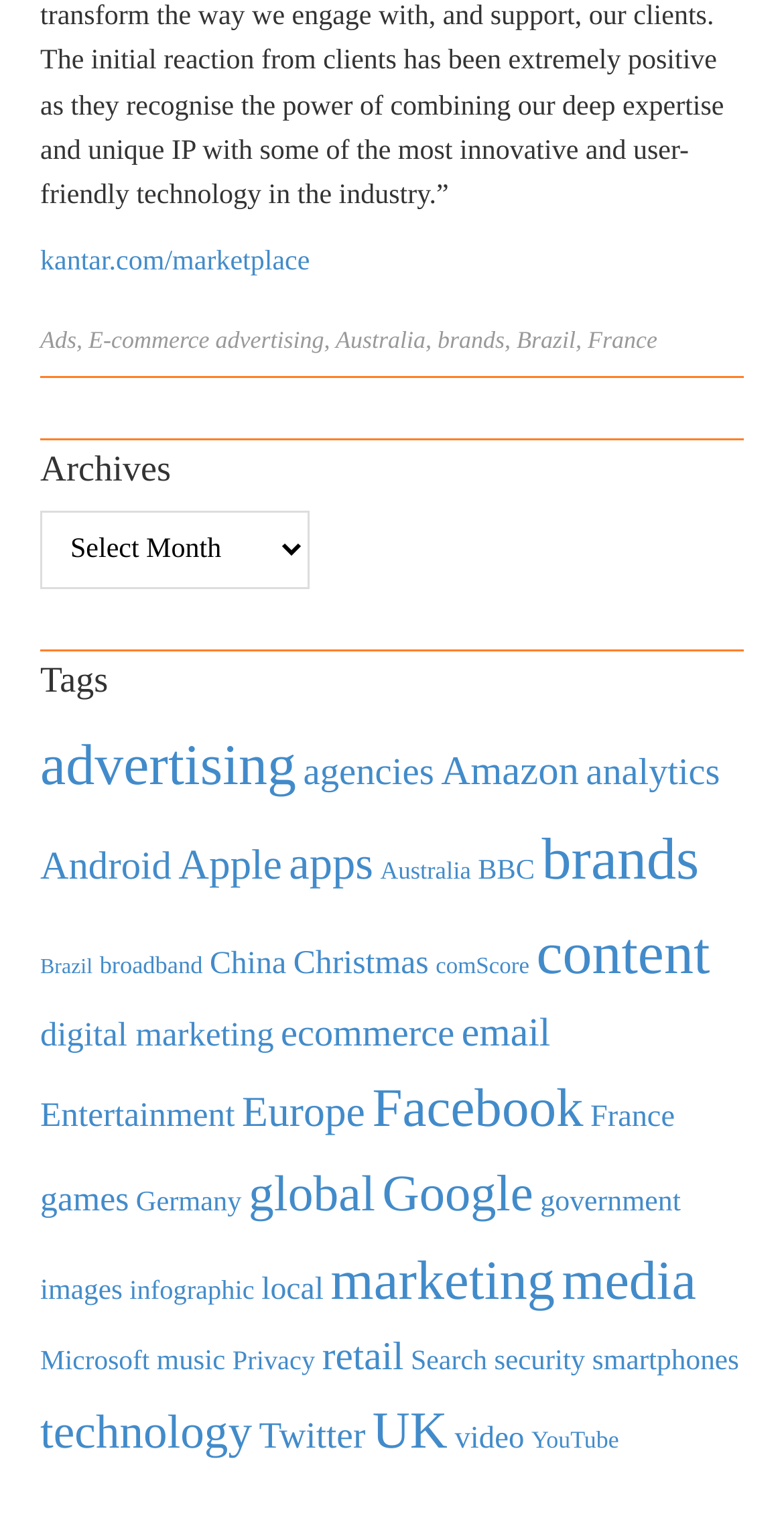Determine the bounding box for the UI element described here: "digital marketing".

[0.051, 0.668, 0.349, 0.694]